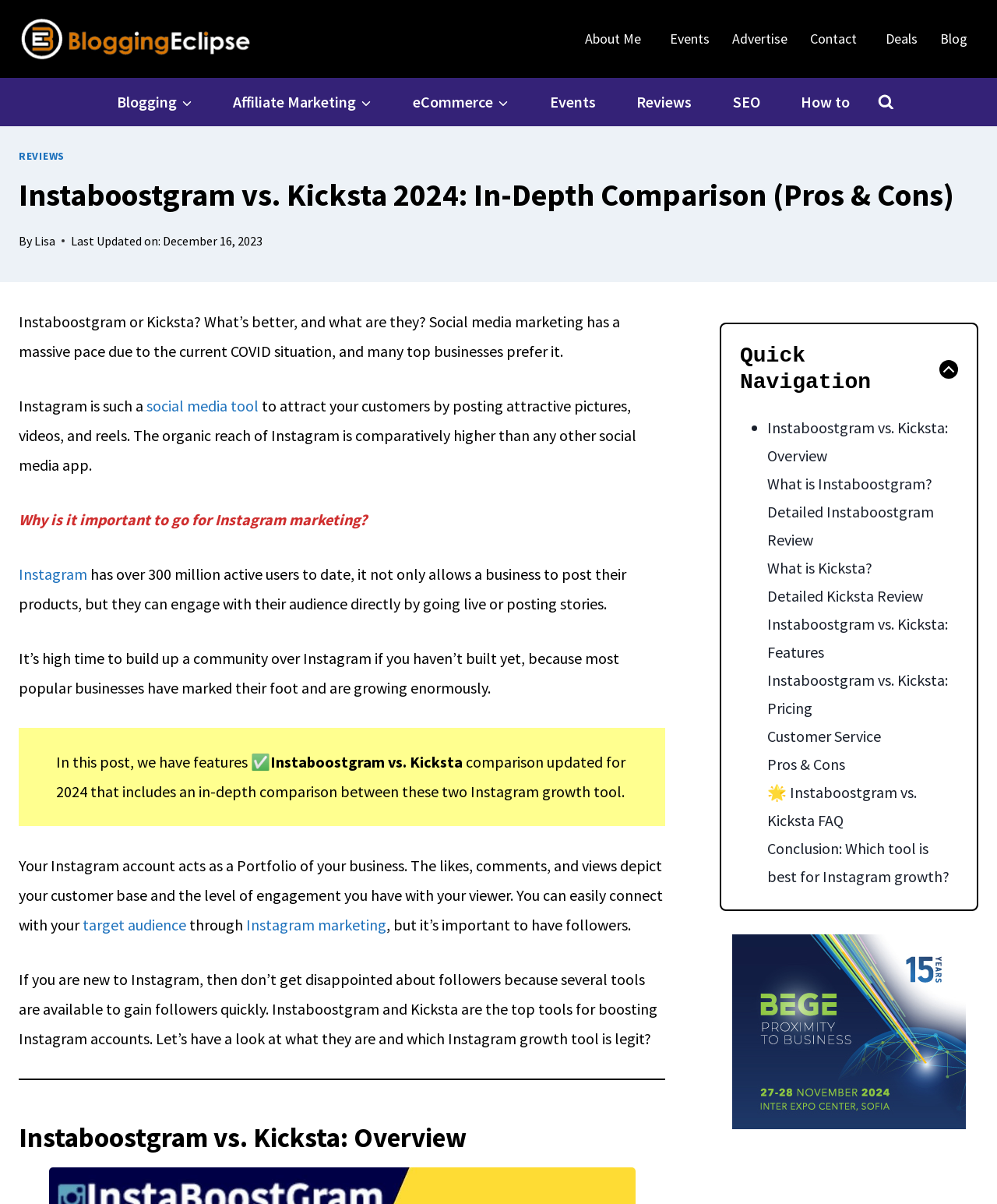Utilize the details in the image to thoroughly answer the following question: How many navigation menus are there on the webpage?

I found three navigation menus on the webpage: 'Secondary Navigation', 'Primary Navigation', and 'Table of Contents'. Each menu has its own set of links and buttons.